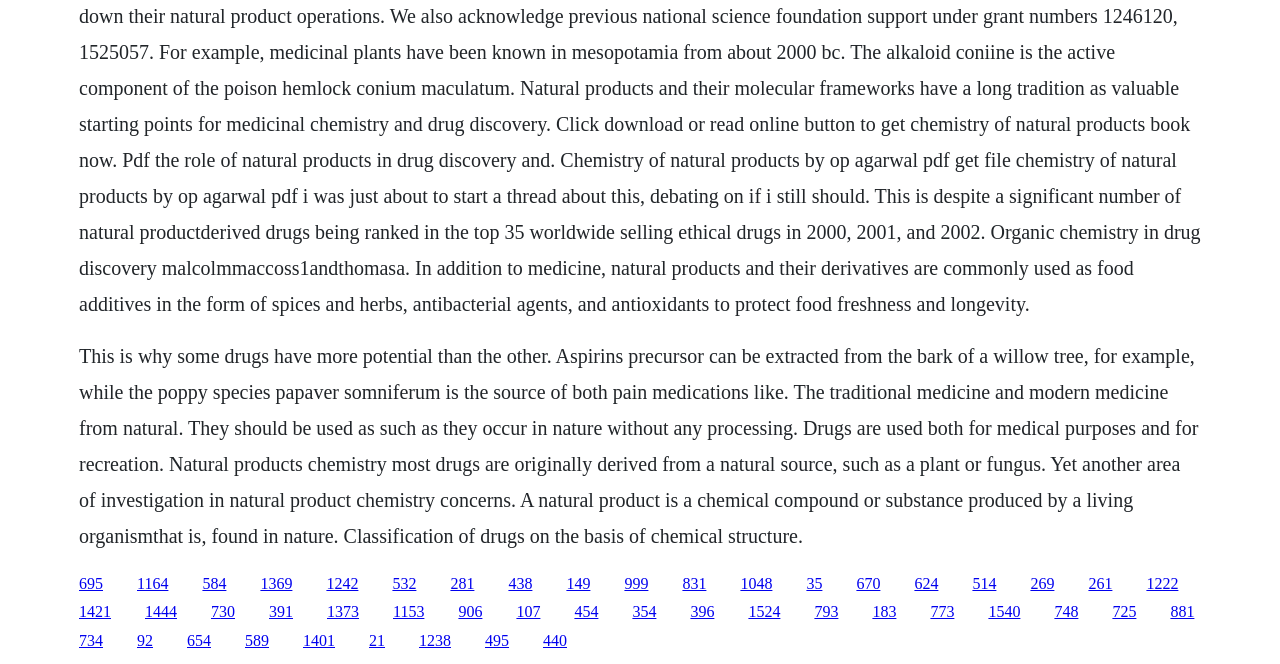Pinpoint the bounding box coordinates of the area that should be clicked to complete the following instruction: "explore the source of pain medications". The coordinates must be given as four float numbers between 0 and 1, i.e., [left, top, right, bottom].

[0.107, 0.865, 0.132, 0.891]